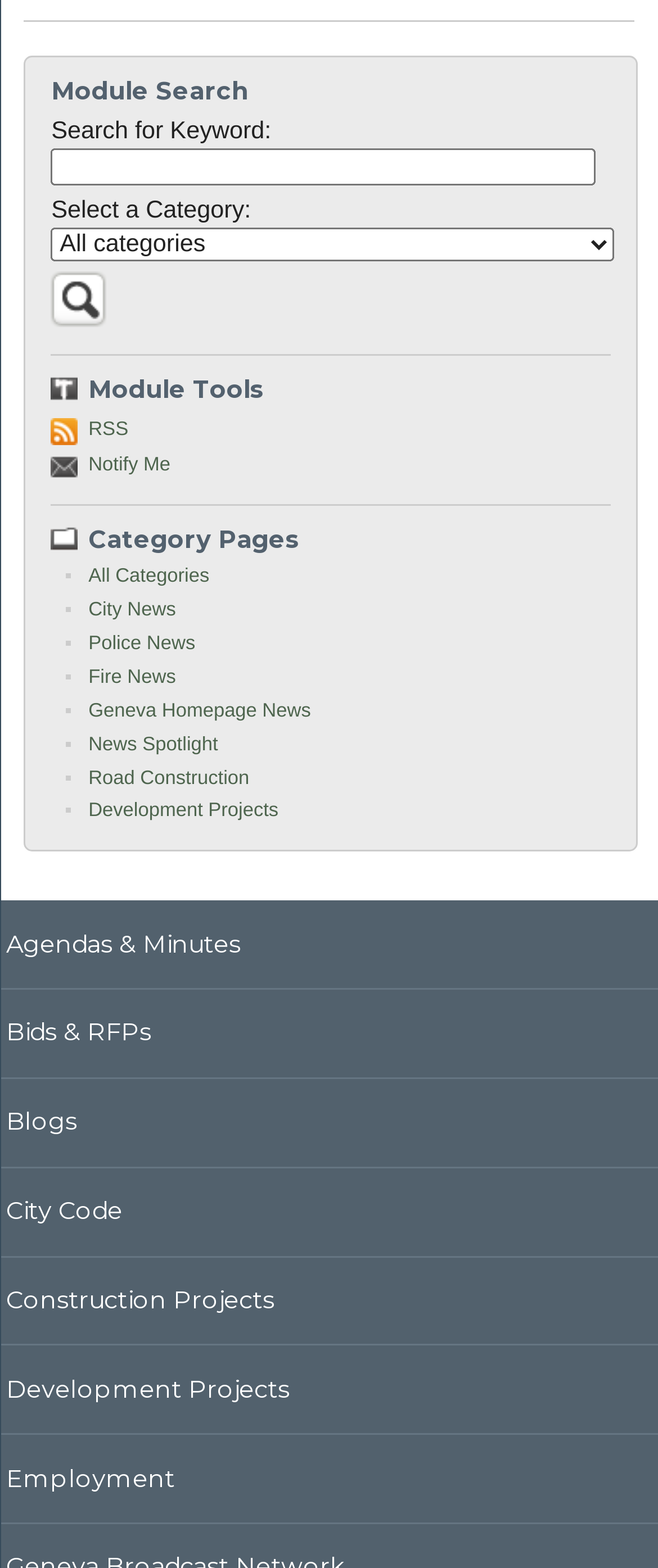Please predict the bounding box coordinates (top-left x, top-left y, bottom-right x, bottom-right y) for the UI element in the screenshot that fits the description: Agendas & Minutes

[0.0, 0.574, 1.0, 0.631]